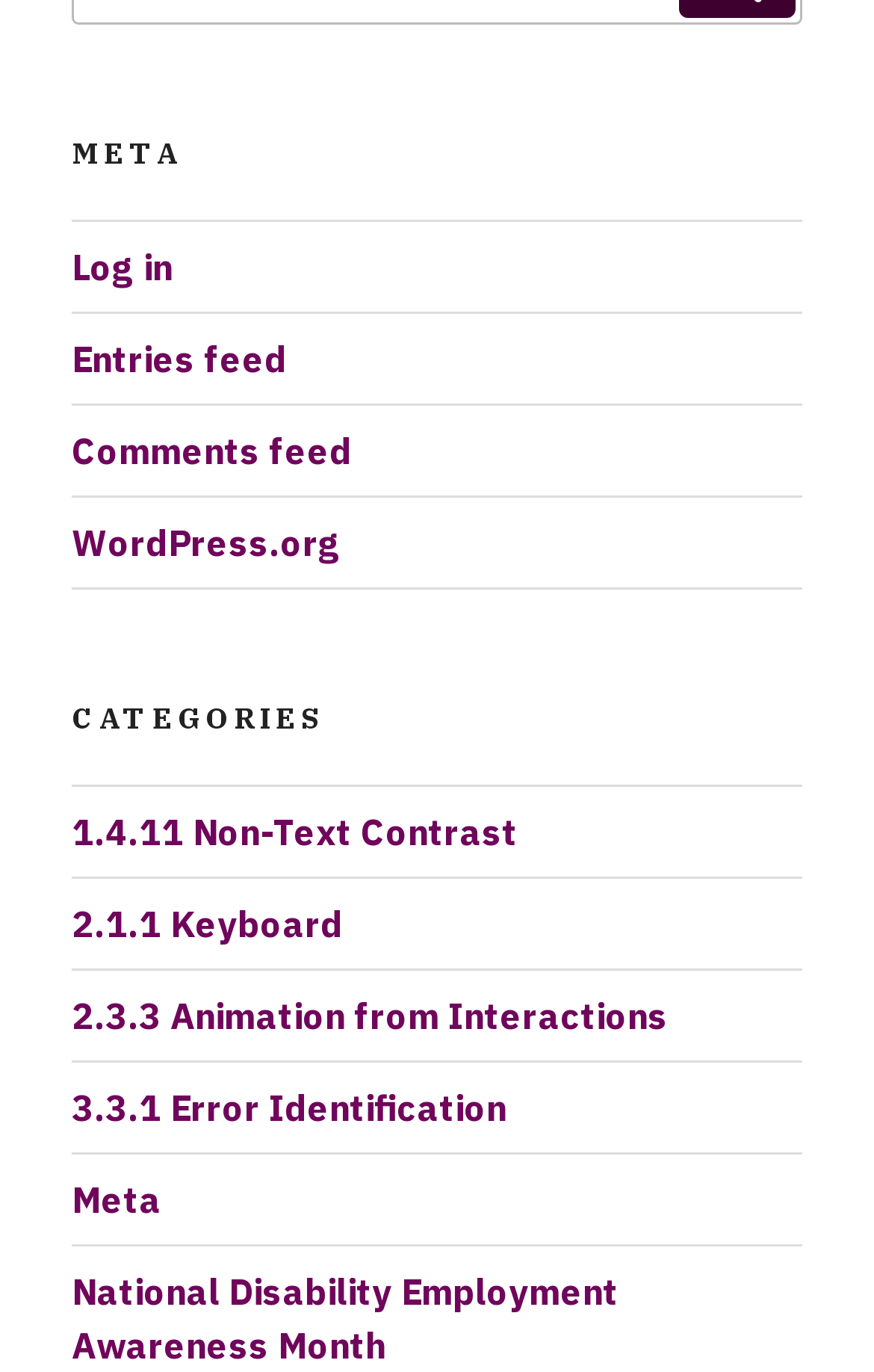Please determine the bounding box coordinates for the element with the description: "WordPress.org".

[0.082, 0.38, 0.39, 0.412]